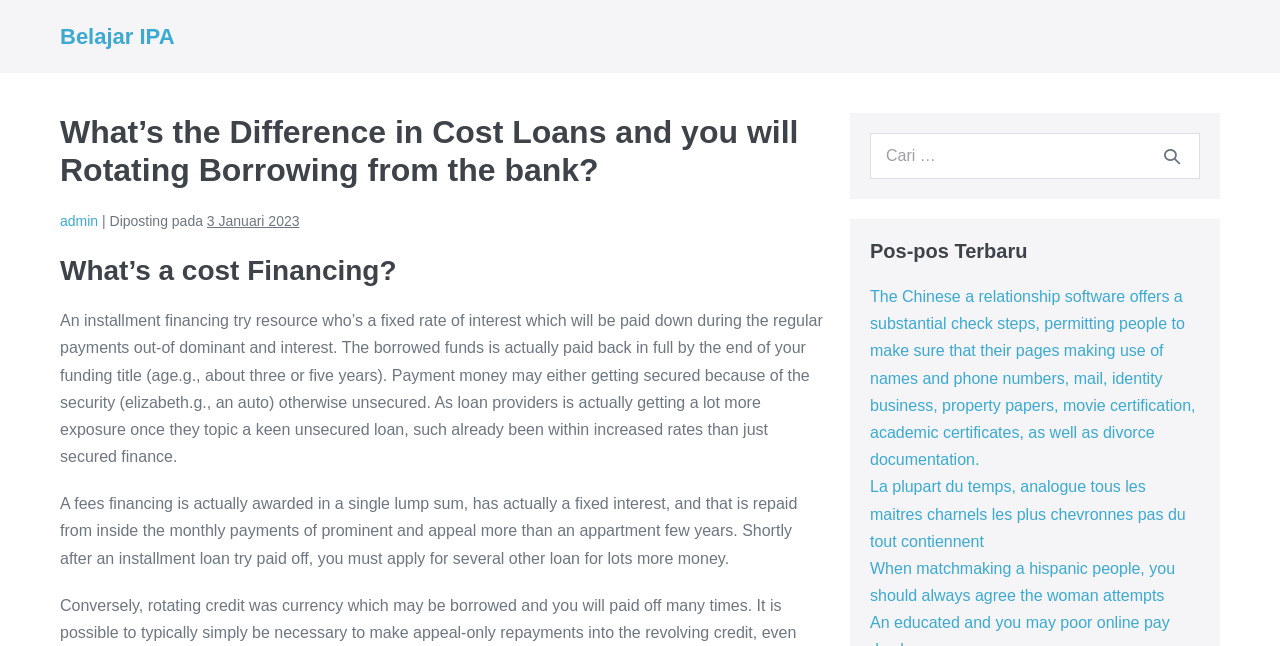Detail the webpage's structure and highlights in your description.

This webpage appears to be a blog post or article discussing the differences between cost loans and revolving credit. At the top, there is a header section with a link to "Belajar IPA" and a heading that matches the meta description, "What's the Difference in Cost Loans and you will Rotating Borrowing from the bank?".

Below the header, there is a section with a heading "What’s a cost Financing?" followed by a block of text that explains what a cost financing is, its characteristics, and how it works. This section is divided into three paragraphs, each describing a different aspect of cost financing.

To the right of the header section, there is a search bar with a placeholder text "Pencarian untuk:" (meaning "Search for:" in Indonesian) and a search button with a magnifying glass icon.

Further down the page, there is a section with a heading "Pos-pos Terbaru" (meaning "Latest Posts" in Indonesian), which appears to be a list of recent articles or blog posts. Each item in the list is a link to a separate article, with titles that seem unrelated to the main topic of cost loans and revolving credit.

Overall, the webpage has a simple layout with a focus on presenting information about cost loans and revolving credit, along with some additional features like a search bar and a list of recent posts.